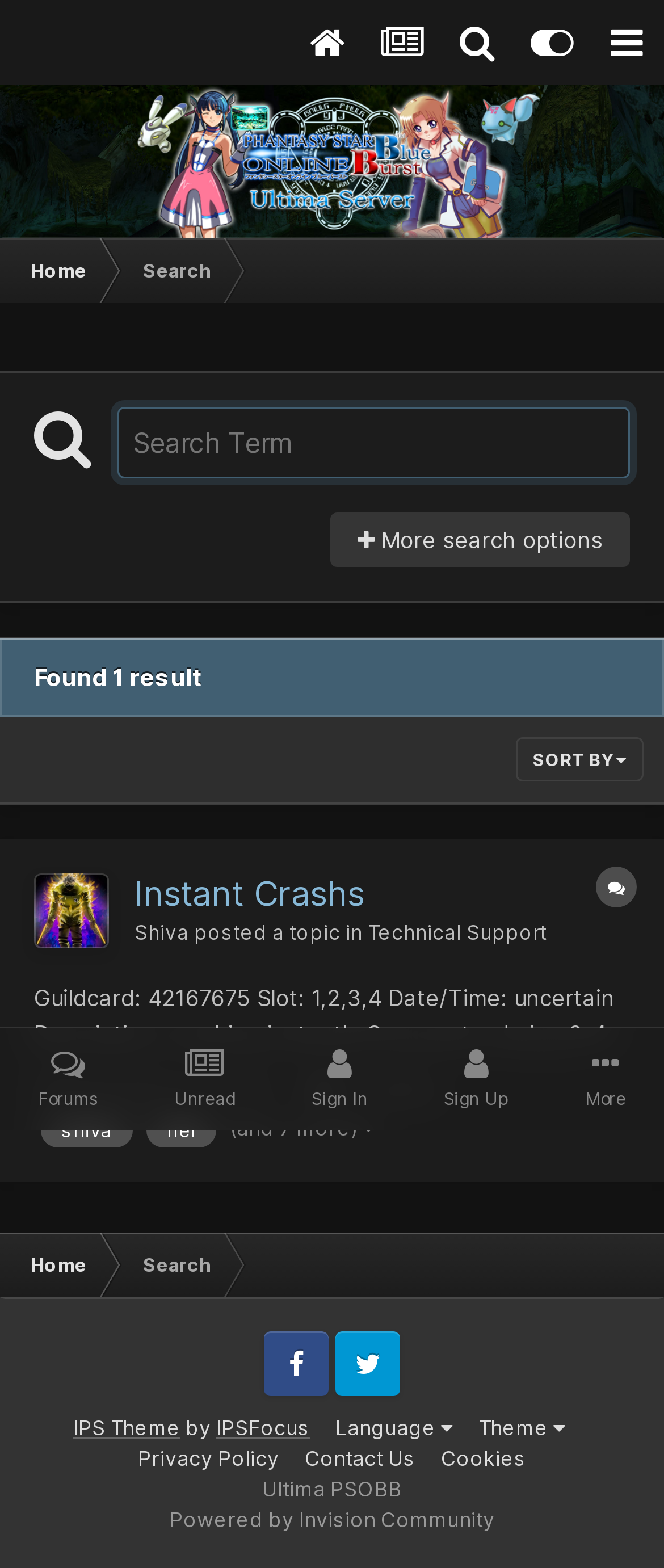Kindly provide the bounding box coordinates of the section you need to click on to fulfill the given instruction: "Navigate to Home page".

None